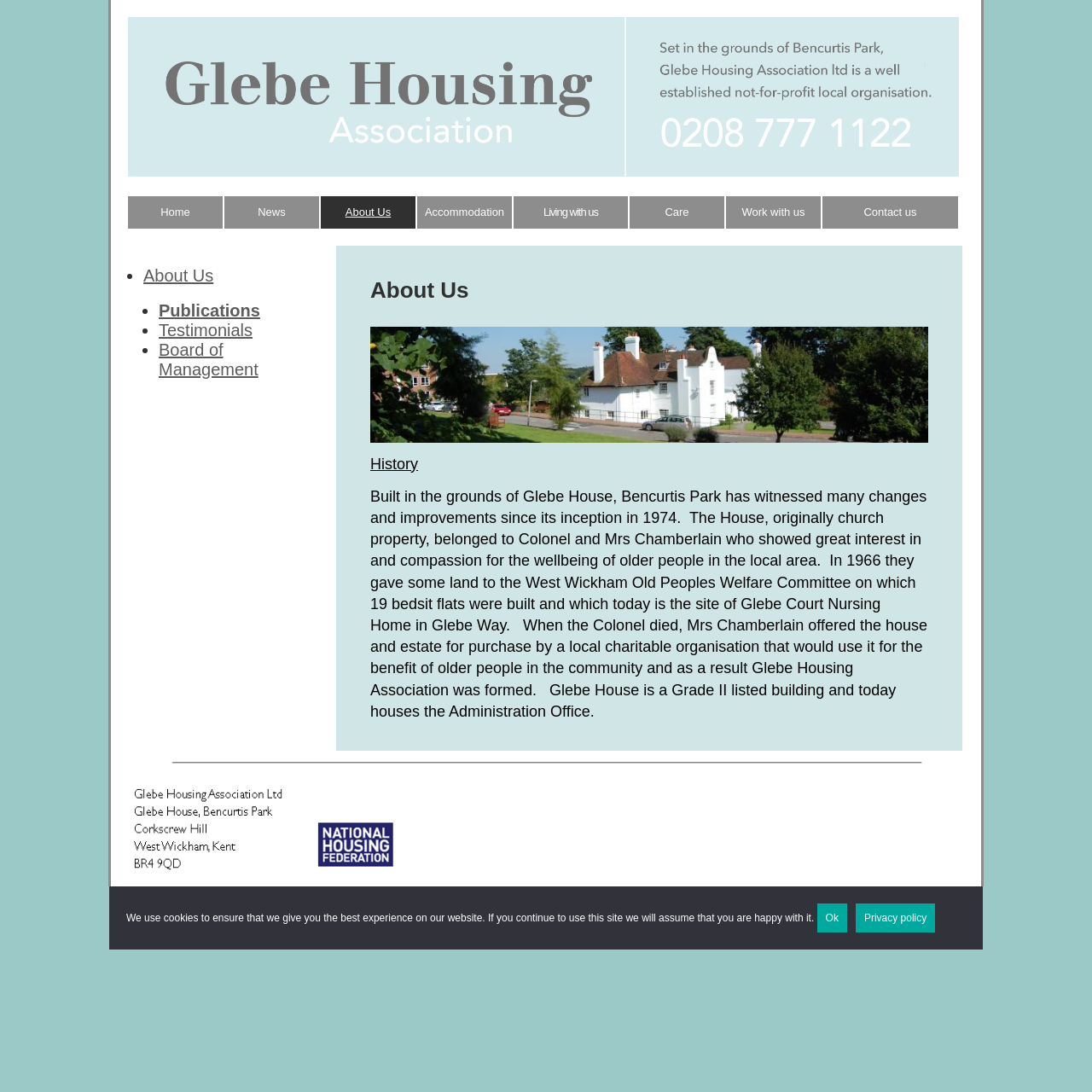Please determine the bounding box coordinates of the element's region to click for the following instruction: "Click on Contact us".

[0.791, 0.189, 0.84, 0.2]